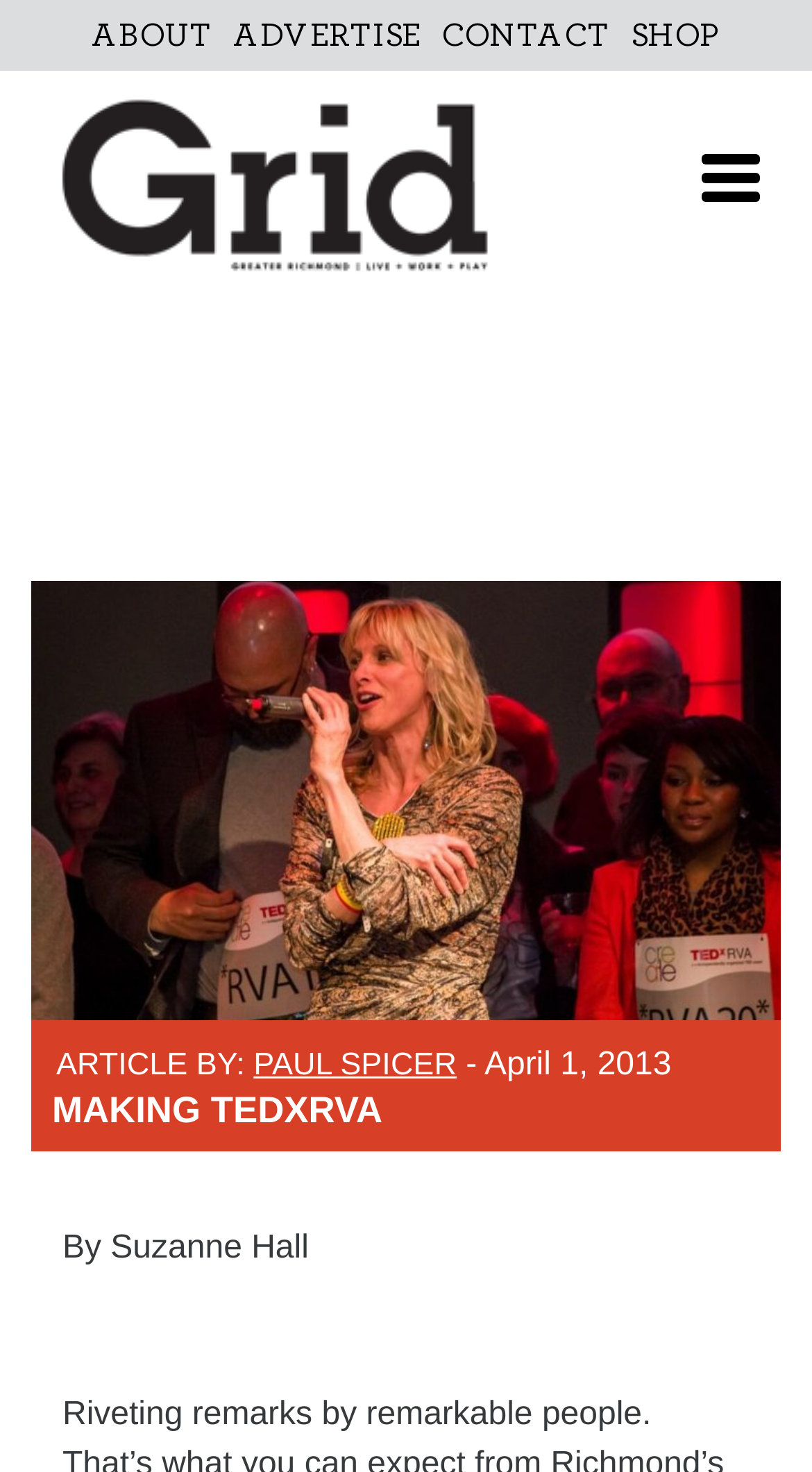Who wrote the article?
Give a single word or phrase as your answer by examining the image.

Suzanne Hall